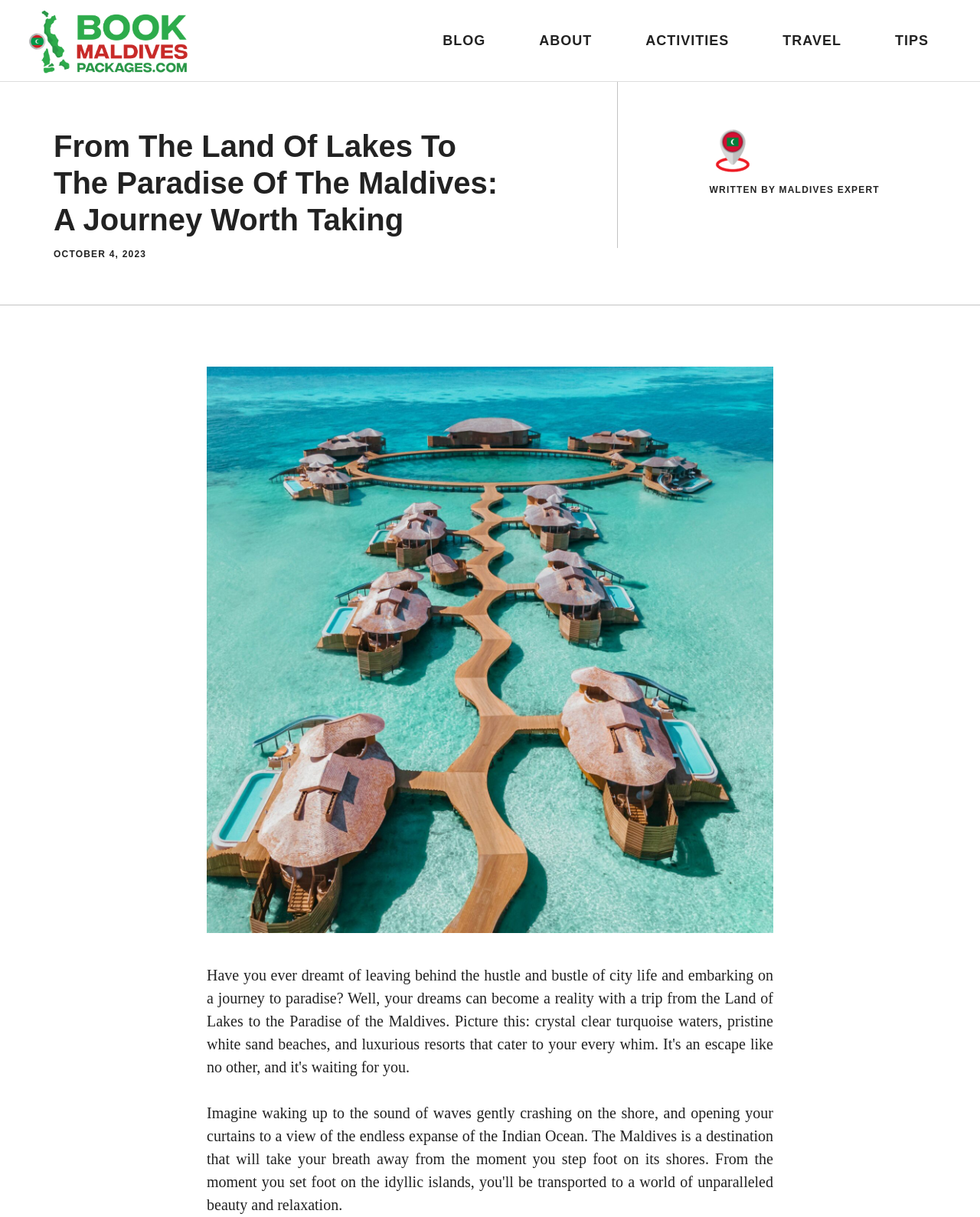Identify the coordinates of the bounding box for the element that must be clicked to accomplish the instruction: "Click on the 'Travel Immersion: Photo Walk in Granada, Nicaragua' link".

None